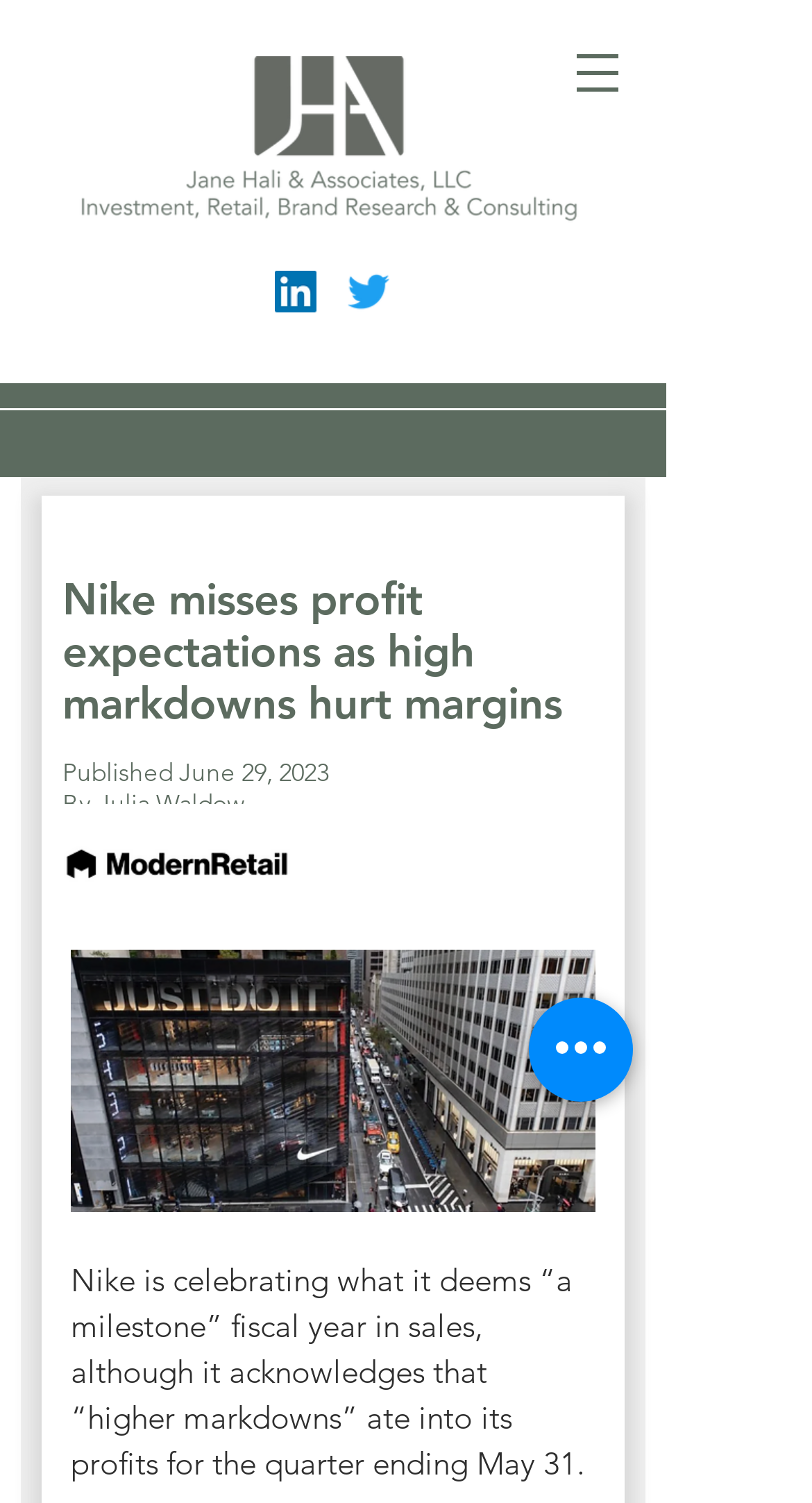Summarize the webpage in an elaborate manner.

The webpage is about Modern Retail, with a focus on a news article about Nike's financial performance. At the top left, there is a logo image, "Asset 7_2x.png", which is a small icon. Below the logo, there is a social bar with links to LinkedIn and Twitter, each accompanied by their respective icons.

On the top right, there is a navigation menu labeled "Site" with a button that has a popup menu. The button is accompanied by a small image.

The main content of the webpage is a news article. The title of the article is "Nike misses profit expectations as high markdowns hurt margins". Below the title, there is a publication date, "June 29, 2023", and the author's name, "Julia Waldow", which is a link. To the left of the author's name, there is a small image, "New_ModernRetail.png".

The article's content is a block of text that discusses Nike's sales and profits. Below the article, there is a large image, "Screen Shot 2023-07-02 at 12.13.32 PM.png", which takes up most of the bottom half of the page.

At the bottom right, there is a button labeled "Quick actions".